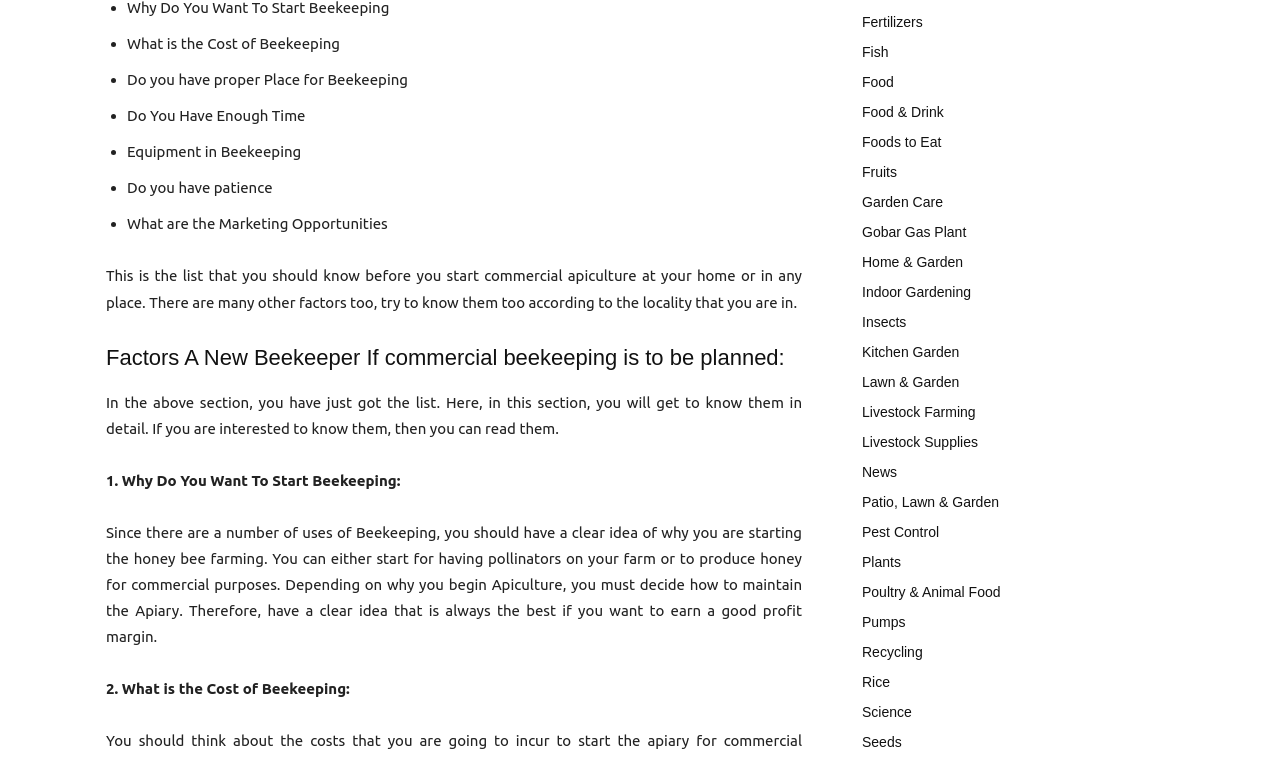Based on the element description: "Patio, Lawn & Garden", identify the UI element and provide its bounding box coordinates. Use four float numbers between 0 and 1, [left, top, right, bottom].

[0.673, 0.651, 0.78, 0.672]